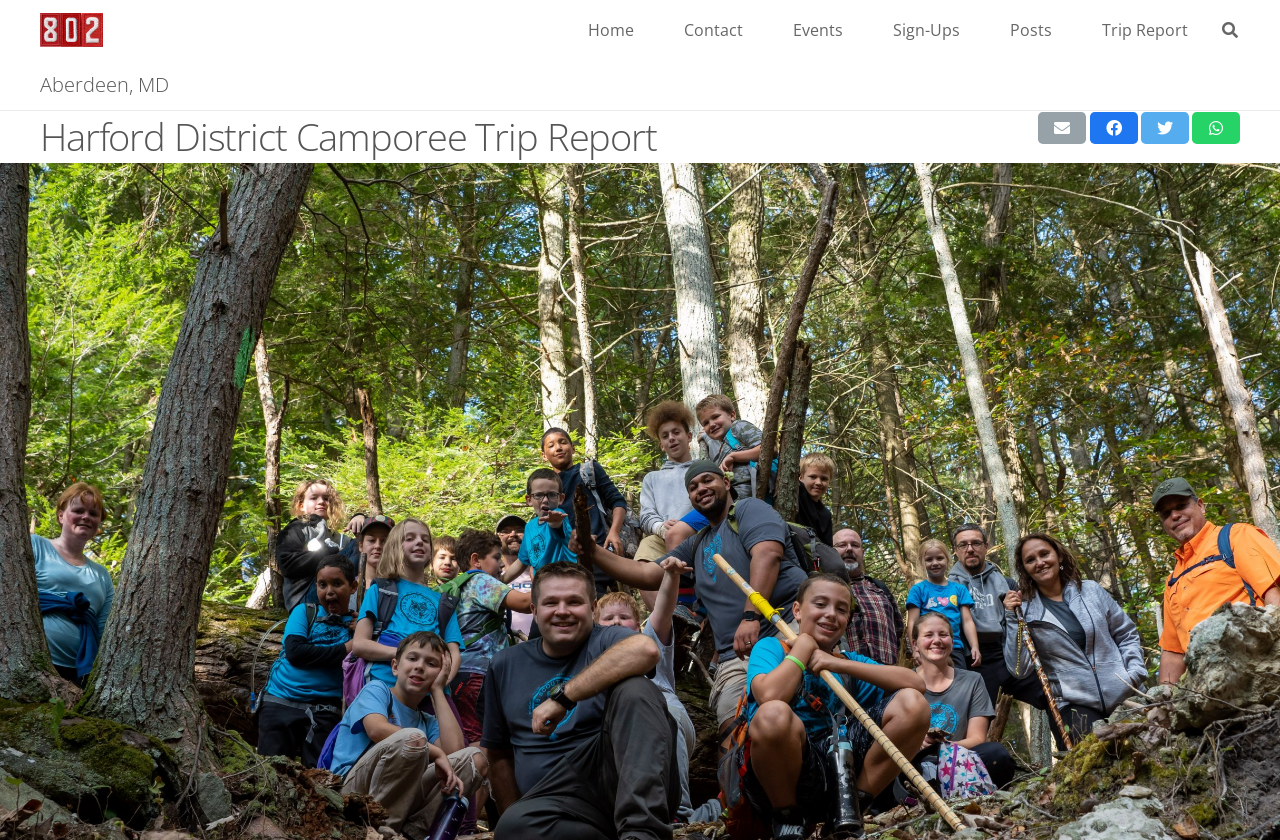Please identify the bounding box coordinates of the element's region that needs to be clicked to fulfill the following instruction: "view trip report". The bounding box coordinates should consist of four float numbers between 0 and 1, i.e., [left, top, right, bottom].

[0.841, 0.0, 0.948, 0.071]